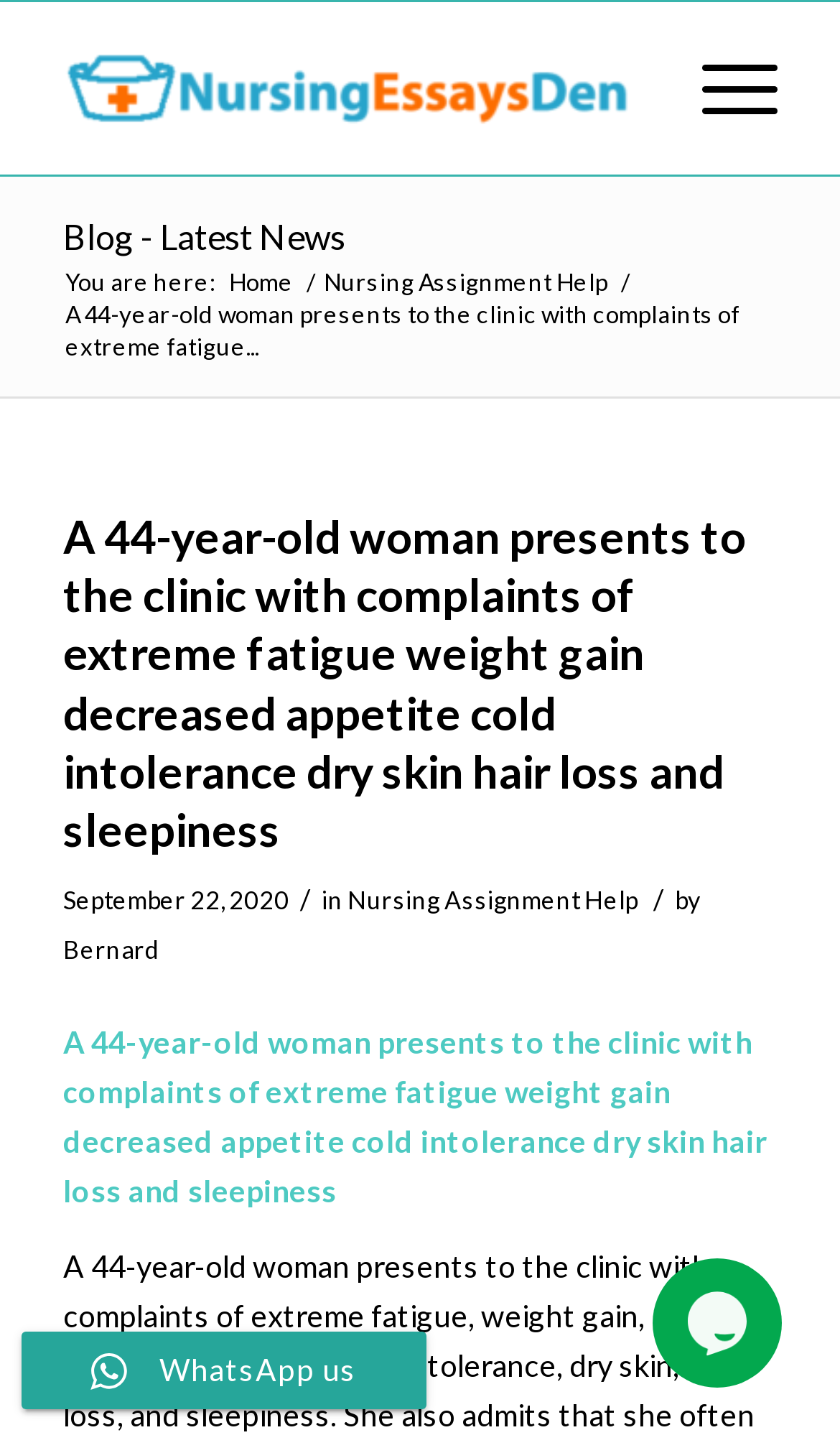Answer the question with a brief word or phrase:
Is there a WhatsApp contact option available?

Yes